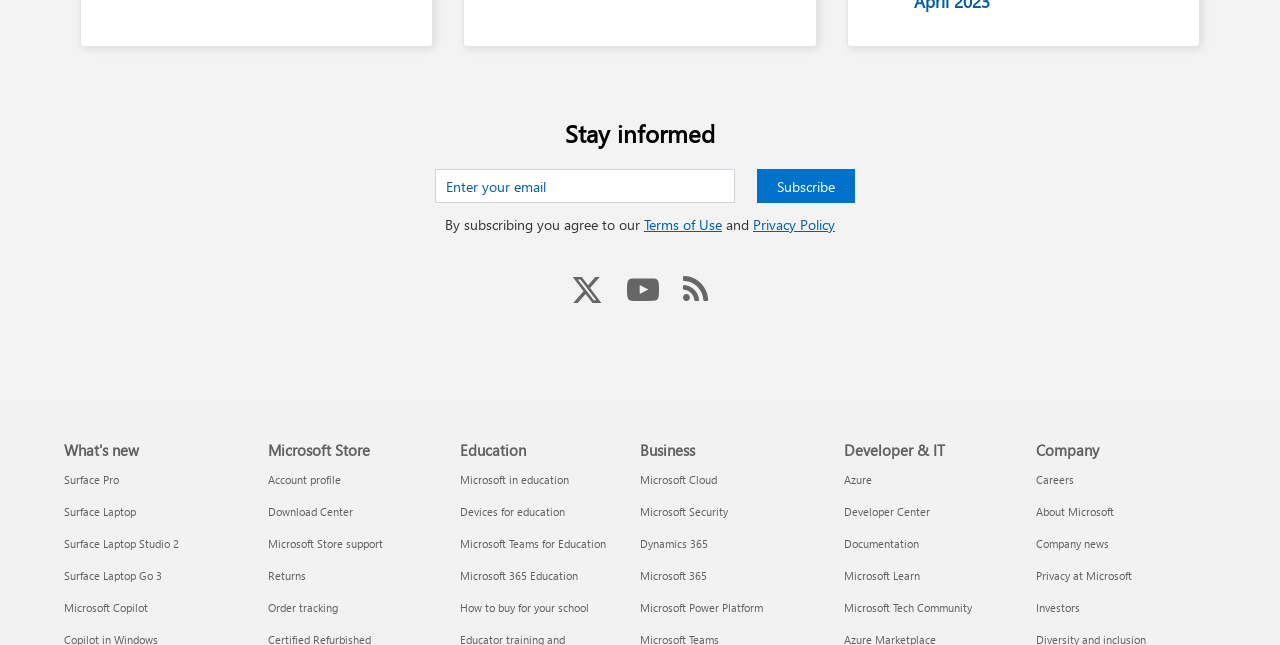Kindly determine the bounding box coordinates for the clickable area to achieve the given instruction: "Go to Microsoft in education".

[0.359, 0.732, 0.445, 0.755]